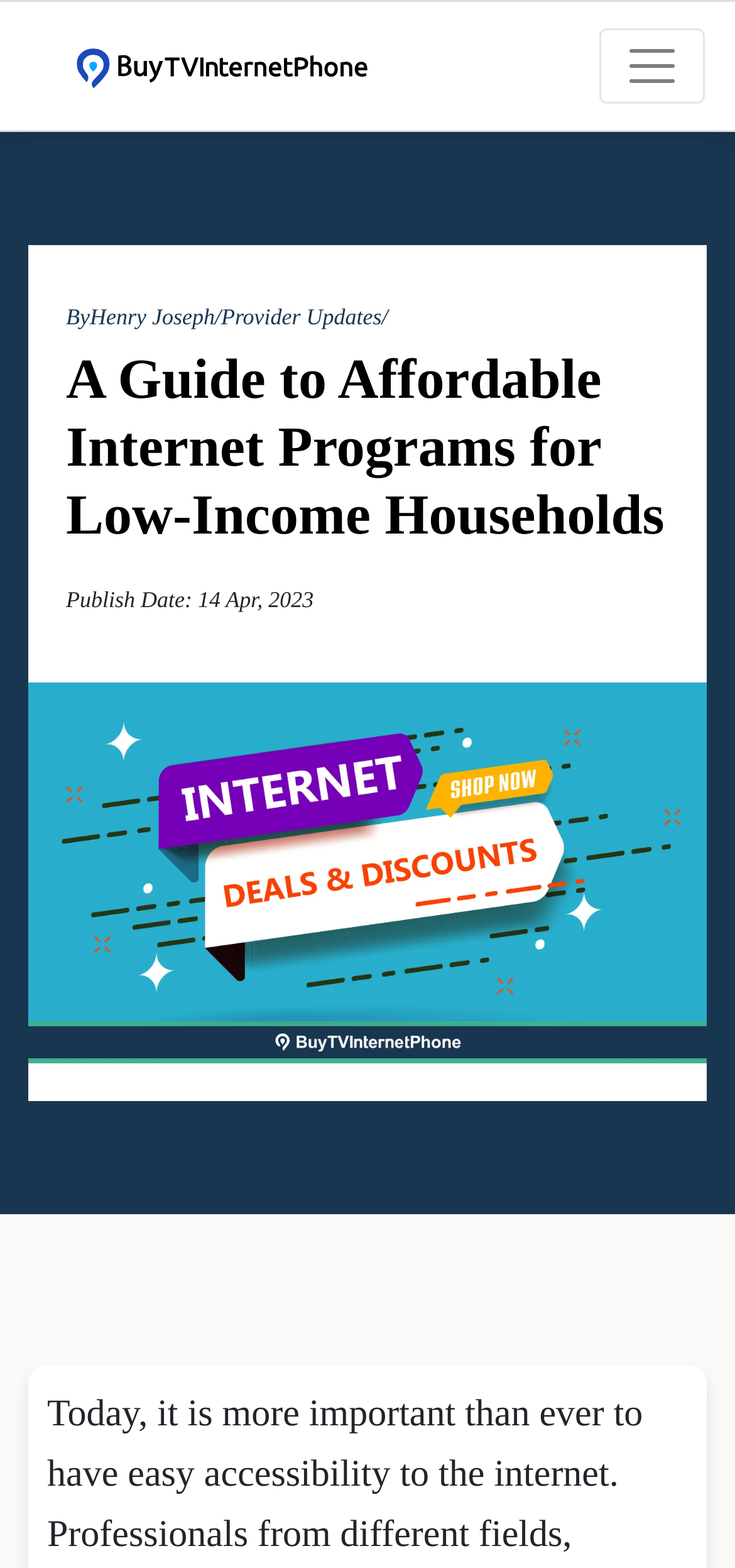Determine the main heading of the webpage and generate its text.

A Guide to Affordable Internet Programs for Low-Income Households